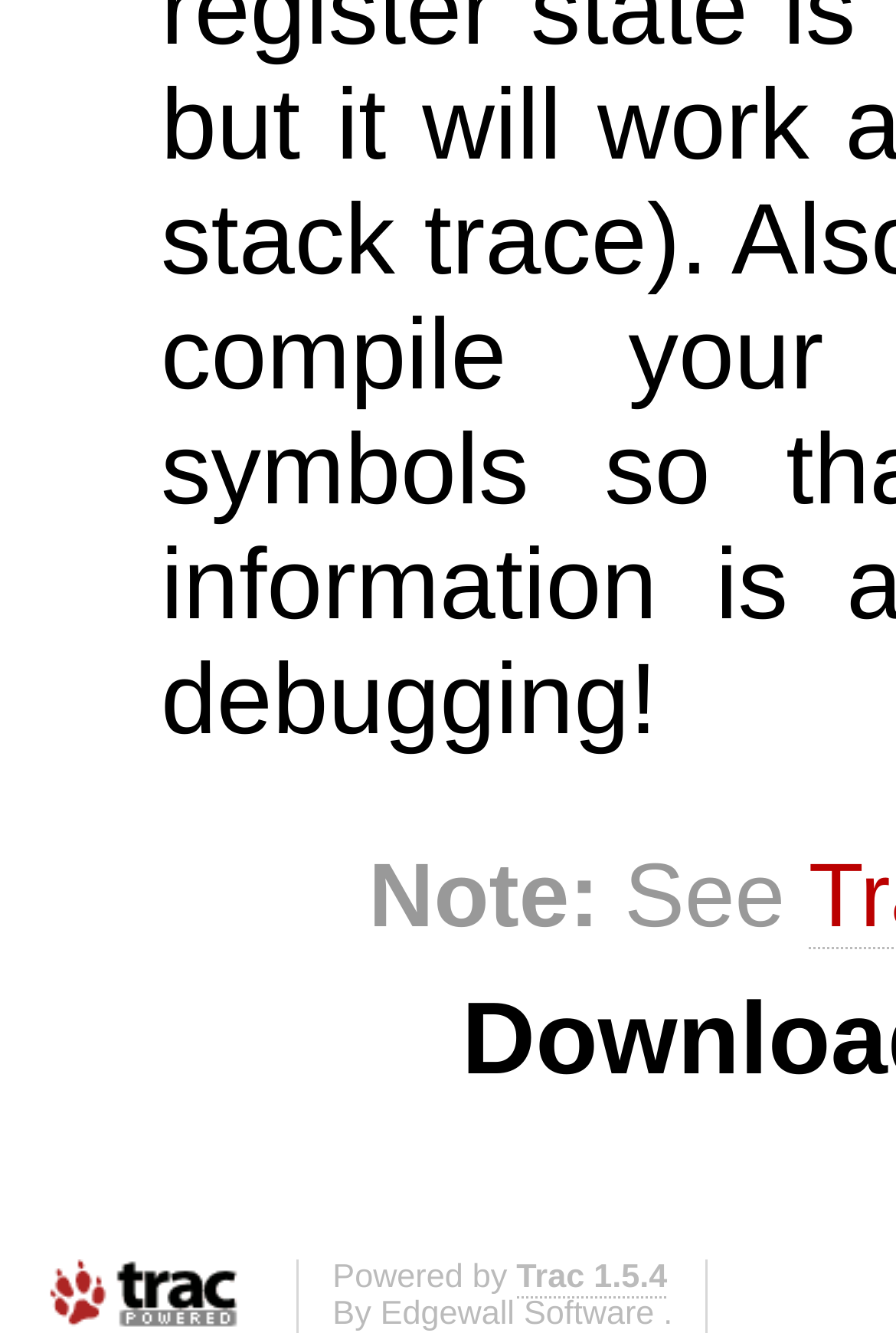Please answer the following question using a single word or phrase: 
What is the version of Trac used by this website?

1.5.4